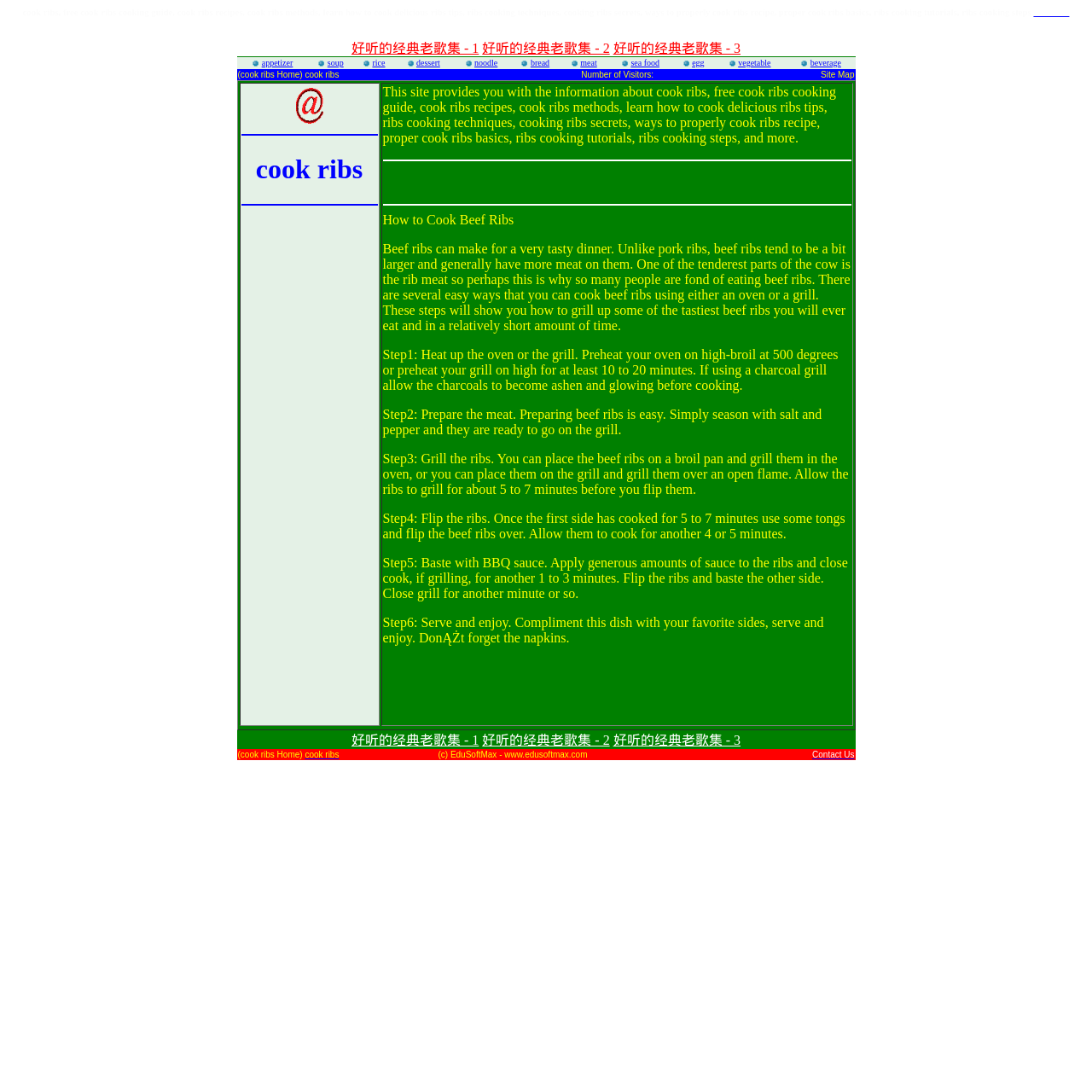Respond to the following question using a concise word or phrase: 
How many types of ribs are mentioned on the webpage?

2